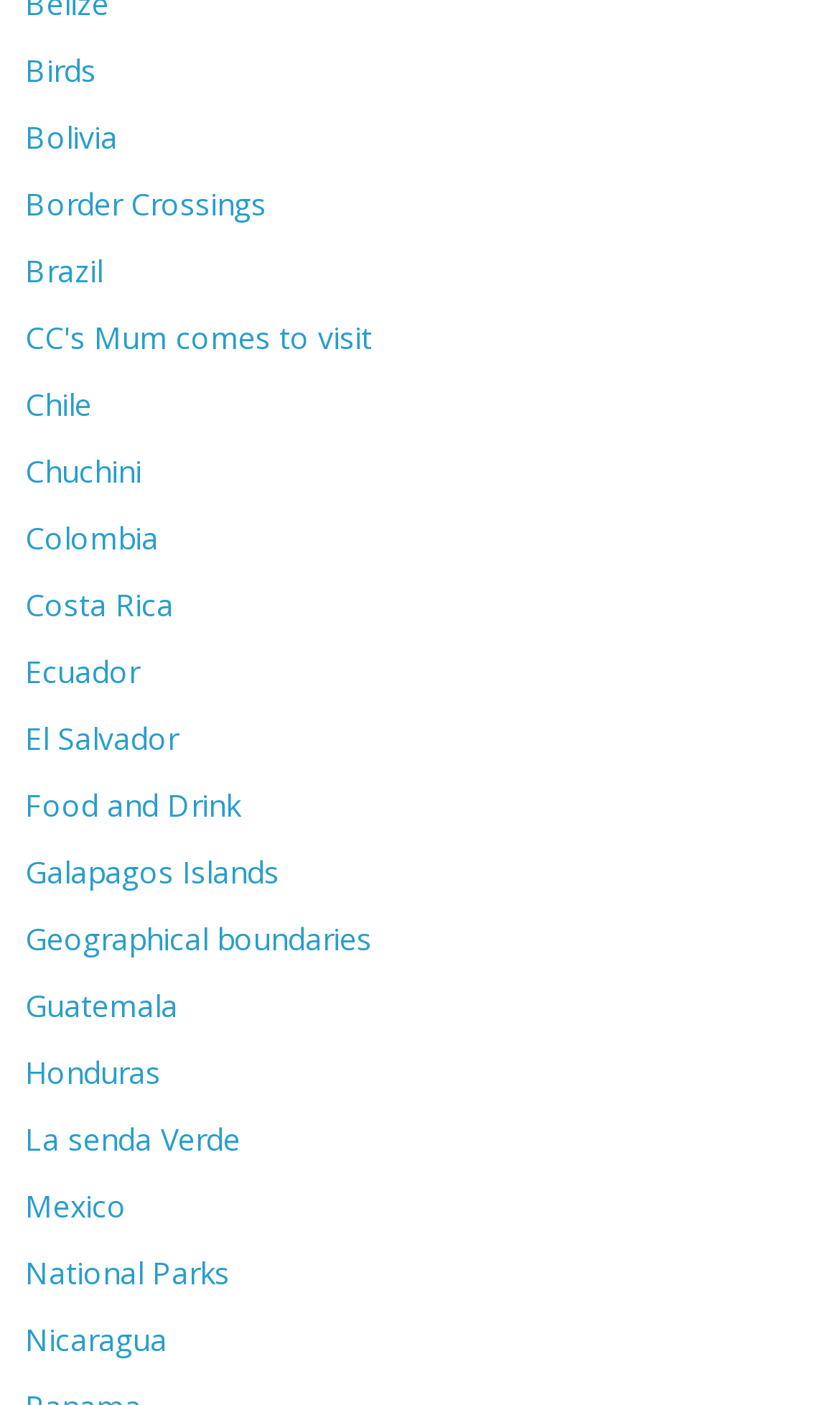Please identify the bounding box coordinates of the area that needs to be clicked to fulfill the following instruction: "Explore Galapagos Islands."

[0.03, 0.606, 0.333, 0.635]